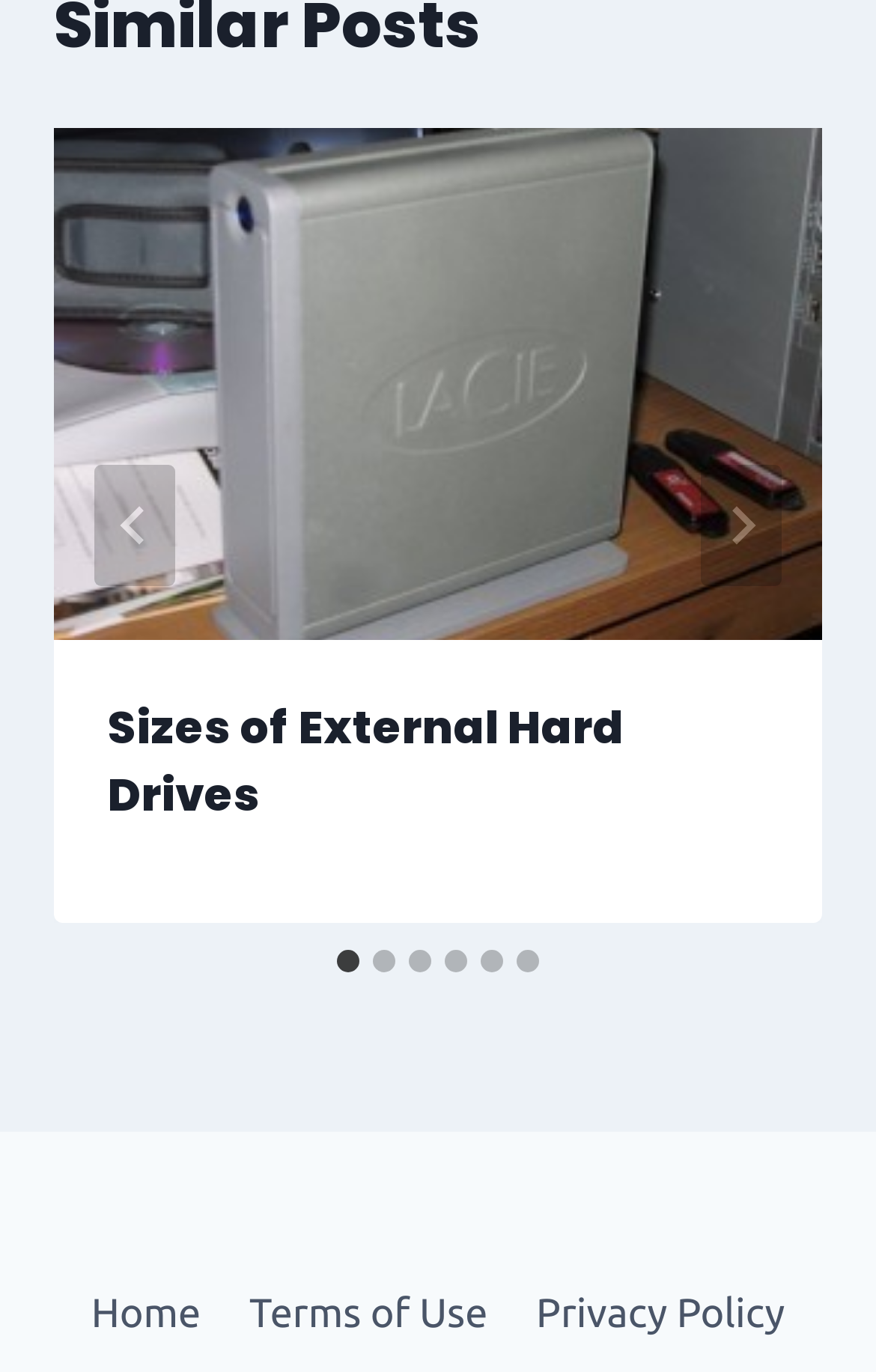From the element description Terms of Use, predict the bounding box coordinates of the UI element. The coordinates must be specified in the format (top-left x, top-left y, bottom-right x, bottom-right y) and should be within the 0 to 1 range.

[0.257, 0.926, 0.584, 0.991]